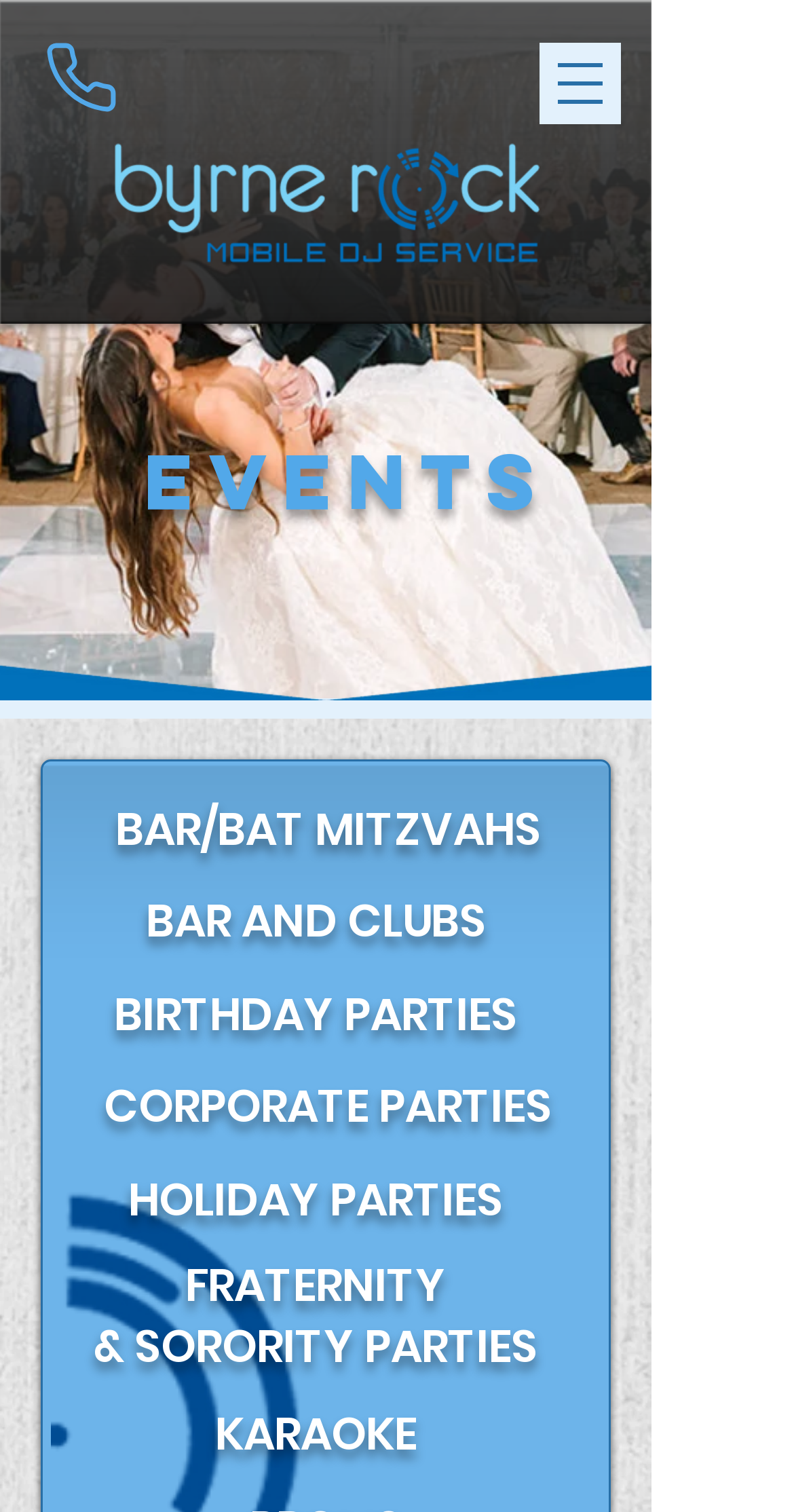Use the details in the image to answer the question thoroughly: 
Is there a navigation menu on the webpage?

I found a button labeled 'Open navigation menu', which suggests that there is a navigation menu available on the webpage, although its contents are not explicitly shown.